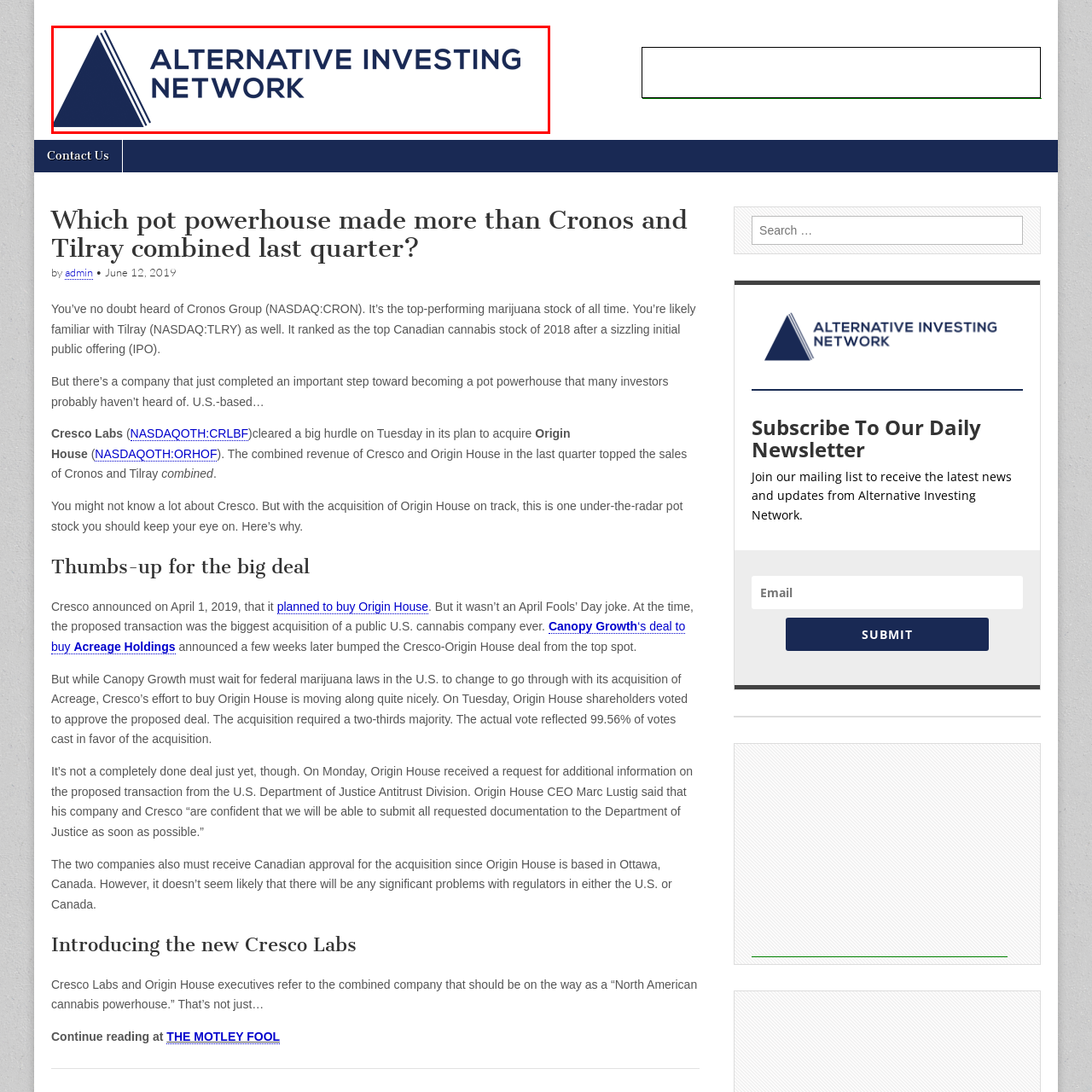Offer a detailed explanation of the elements found within the defined red outline.

The image features the logo of the "Alternative Investing Network." It showcases a stylized triangular graphic accompanied by bold, modern typography that states the network's name. The color palette primarily consists of navy blue and white, conveying a professional and clean aesthetic. This logo serves as a visual representation of the platform dedicated to providing insights and updates on alternative investment opportunities, particularly in sectors like cannabis and other emerging markets. The design emphasizes clarity and engagement, aiming to attract investors seeking innovative financial strategies.